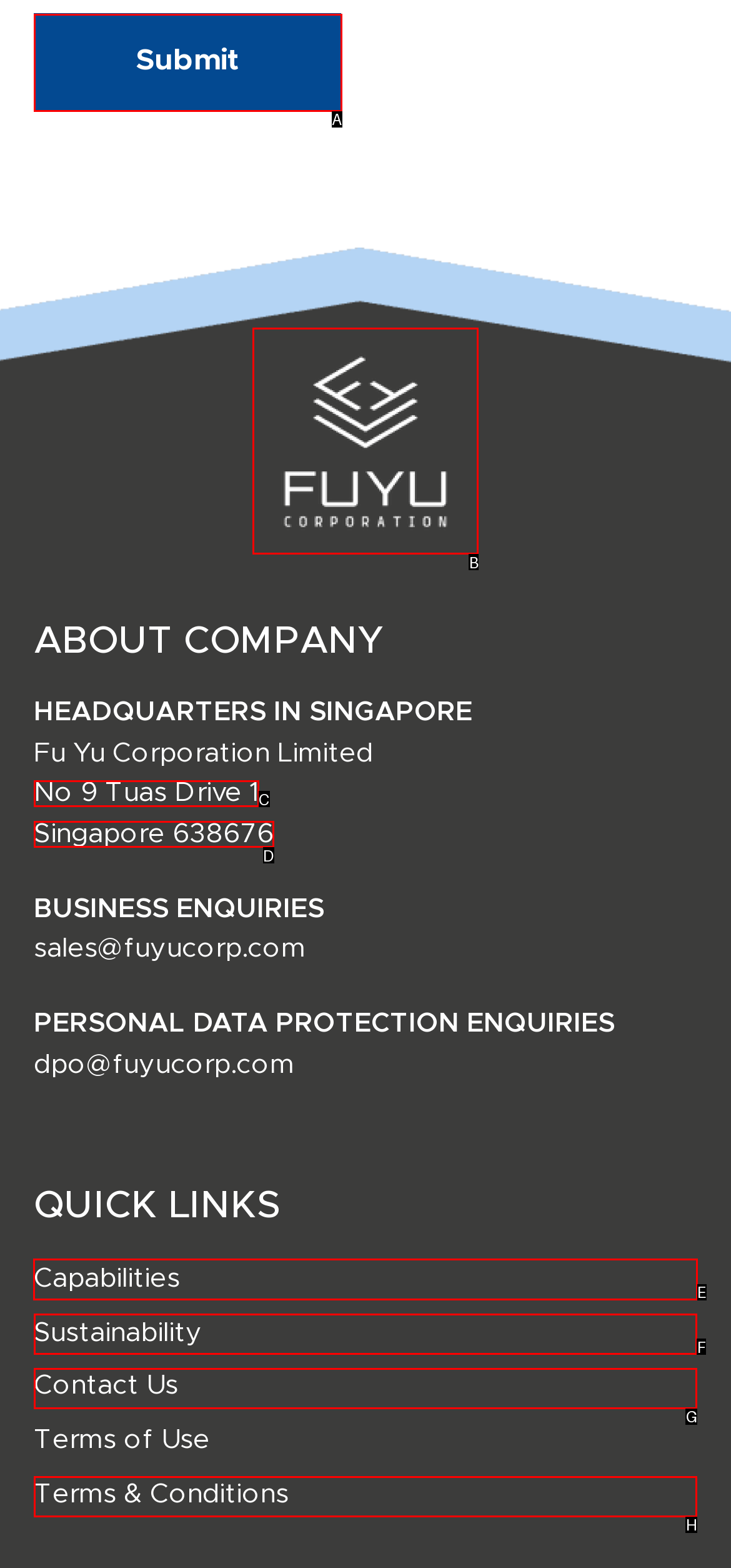Determine which UI element I need to click to achieve the following task: View the company's capabilities Provide your answer as the letter of the selected option.

E